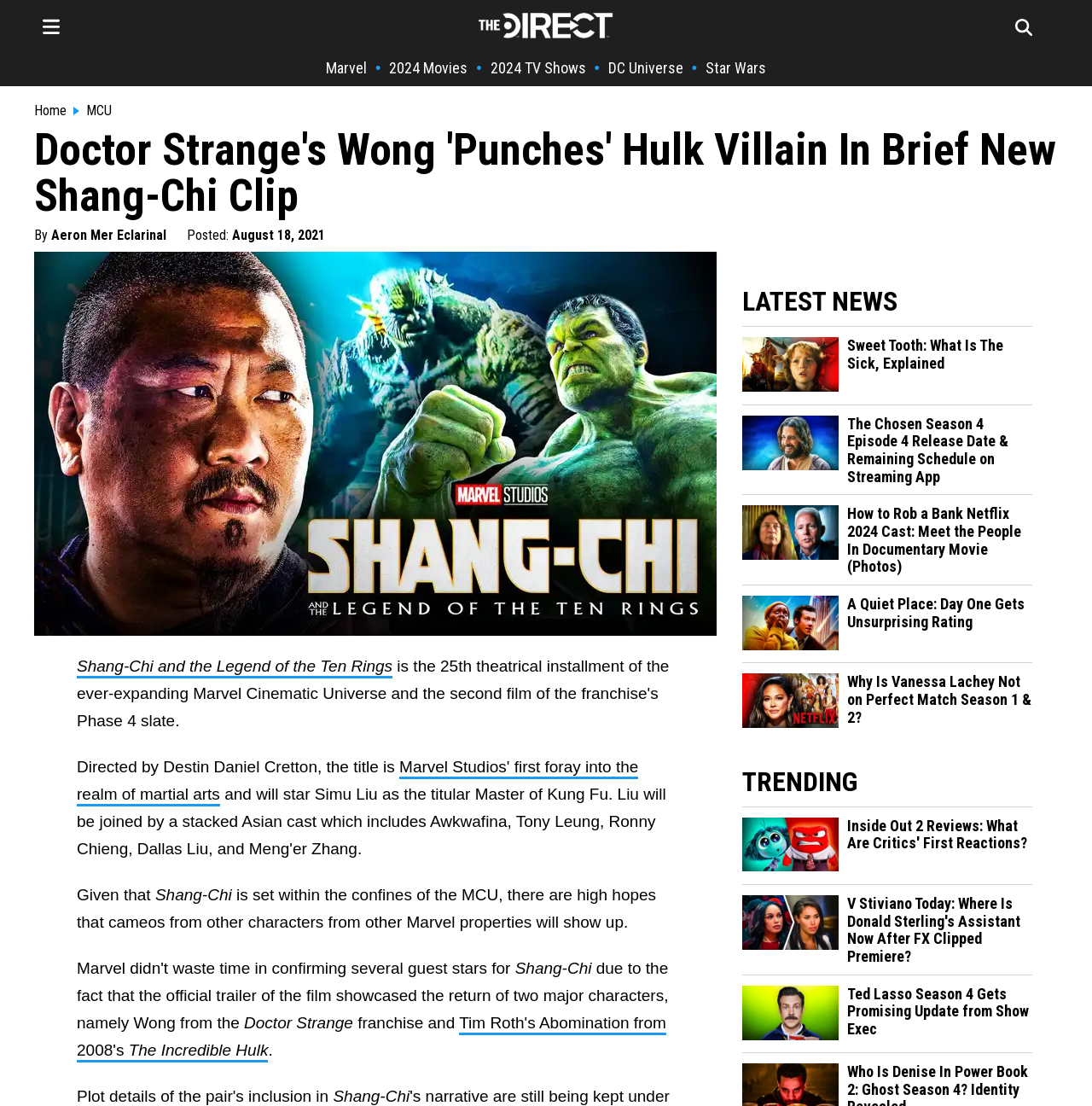Identify the bounding box coordinates for the element you need to click to achieve the following task: "View the latest news". Provide the bounding box coordinates as four float numbers between 0 and 1, in the form [left, top, right, bottom].

[0.68, 0.259, 0.945, 0.287]